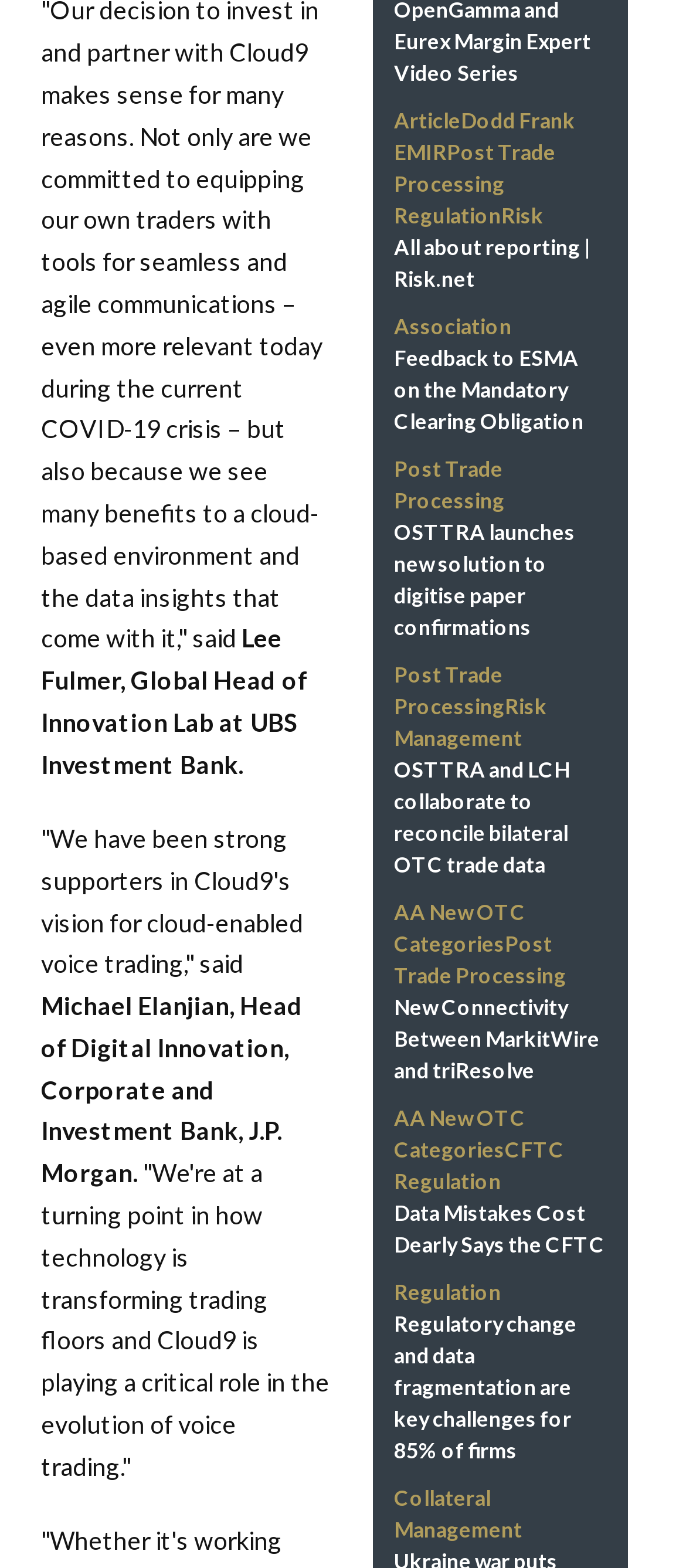Identify the bounding box for the UI element described as: "Risk Management". The coordinates should be four float numbers between 0 and 1, i.e., [left, top, right, bottom].

[0.574, 0.442, 0.797, 0.479]